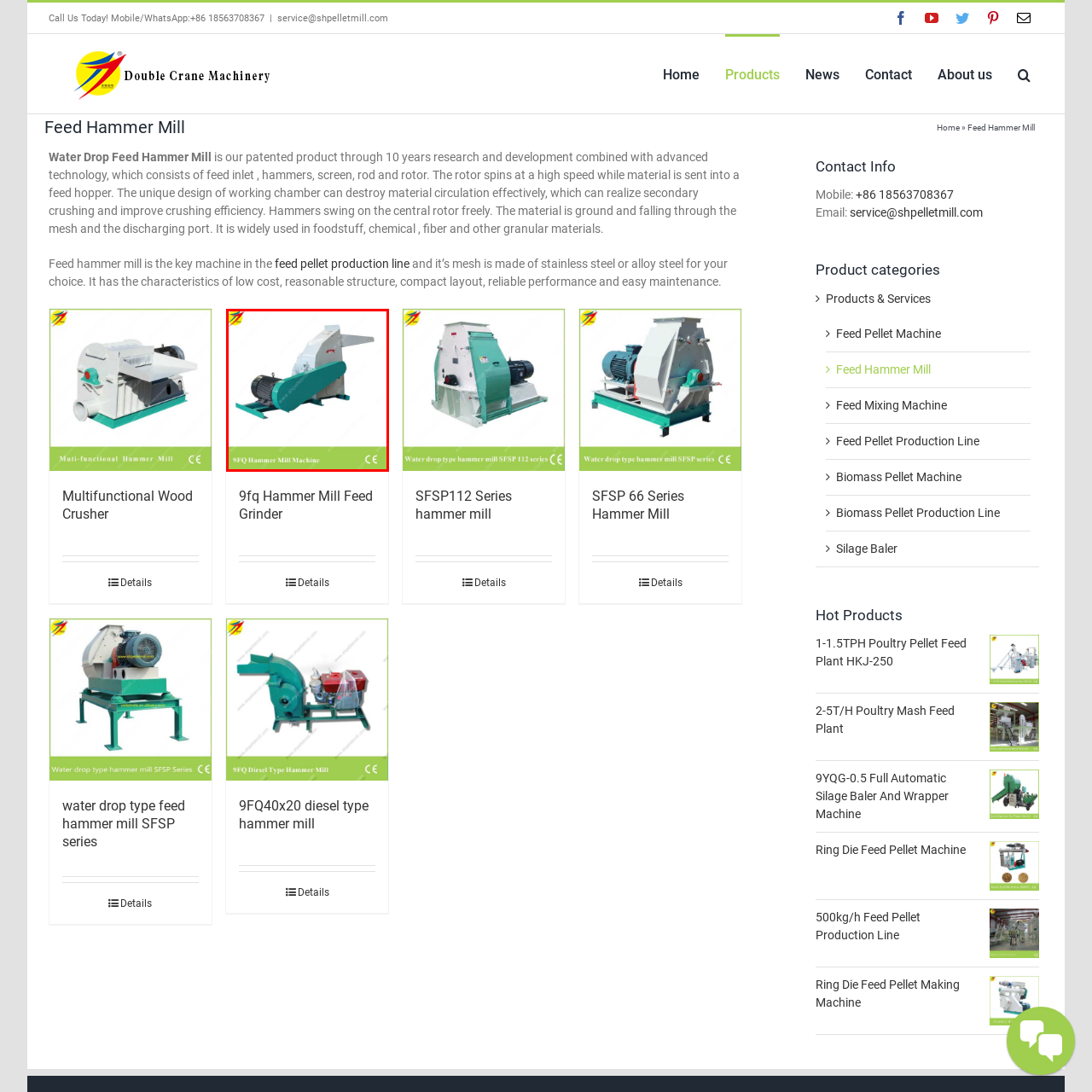What certification does the 9FQ Hammer Mill Machine meet? Observe the image within the red bounding box and give a one-word or short-phrase answer.

CE certification